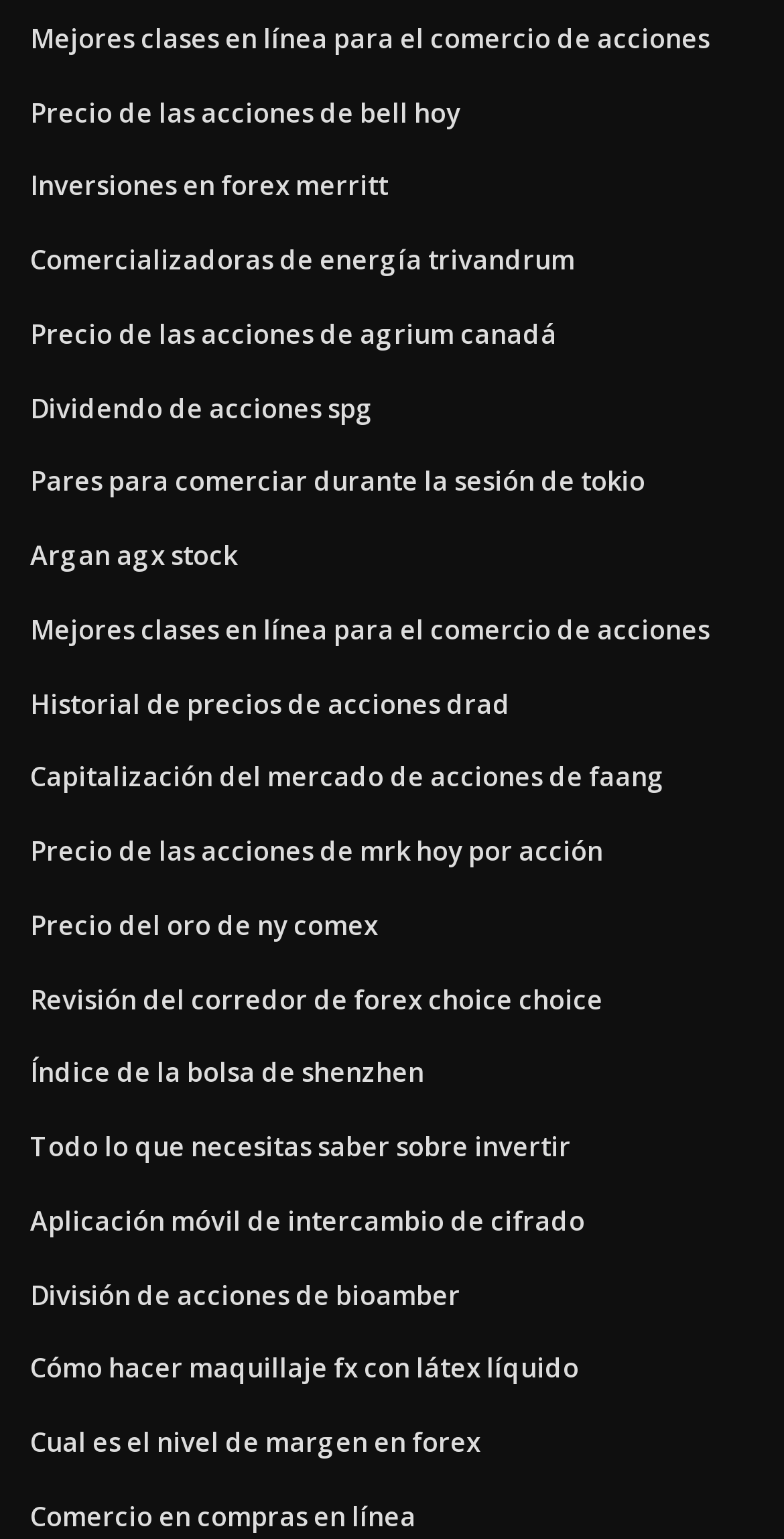Please identify the bounding box coordinates of the element I need to click to follow this instruction: "Learn about Inversiones en forex merritt".

[0.038, 0.109, 0.495, 0.132]